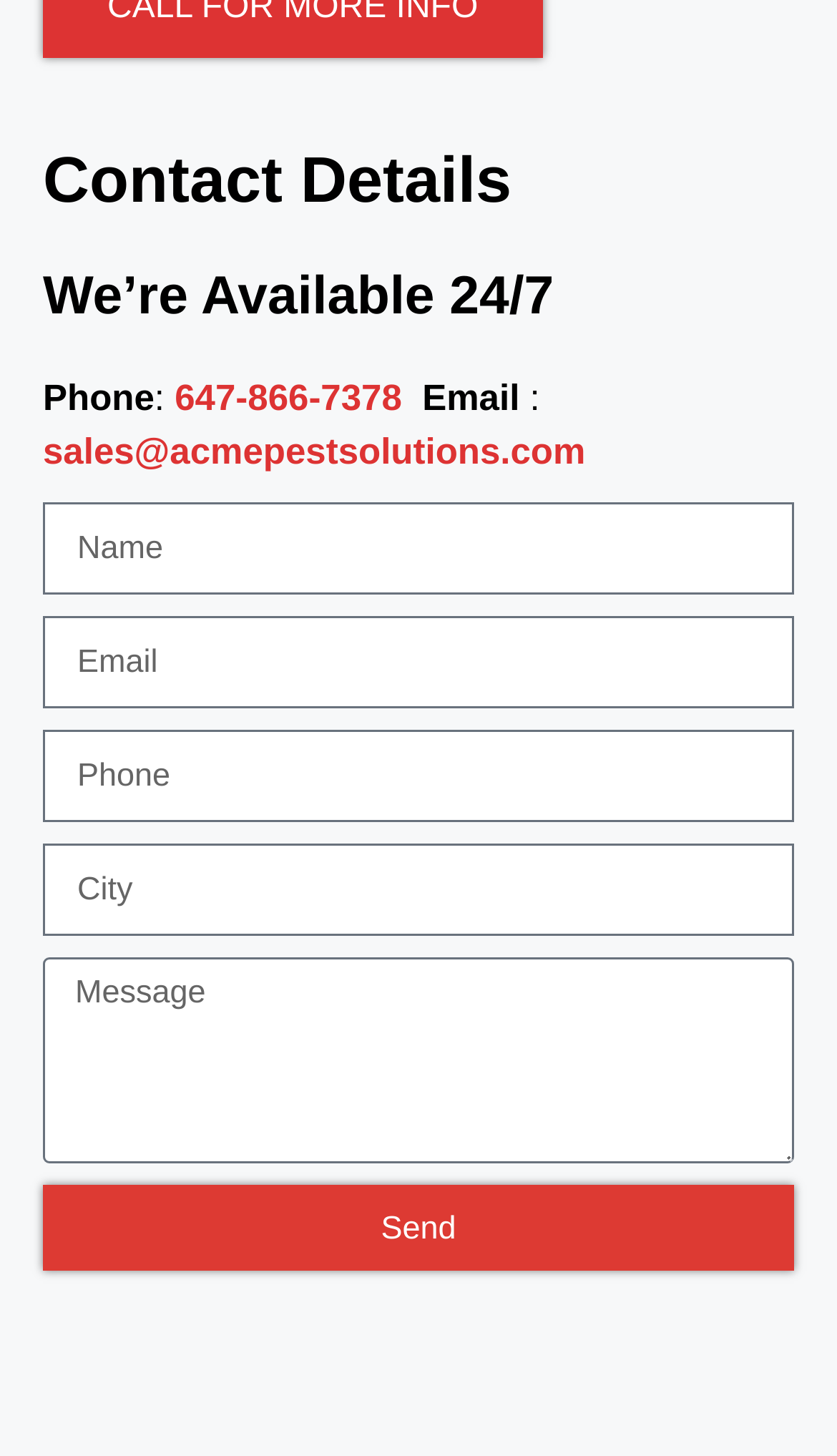Locate the bounding box of the UI element based on this description: "647-866-7378". Provide four float numbers between 0 and 1 as [left, top, right, bottom].

[0.209, 0.259, 0.48, 0.287]